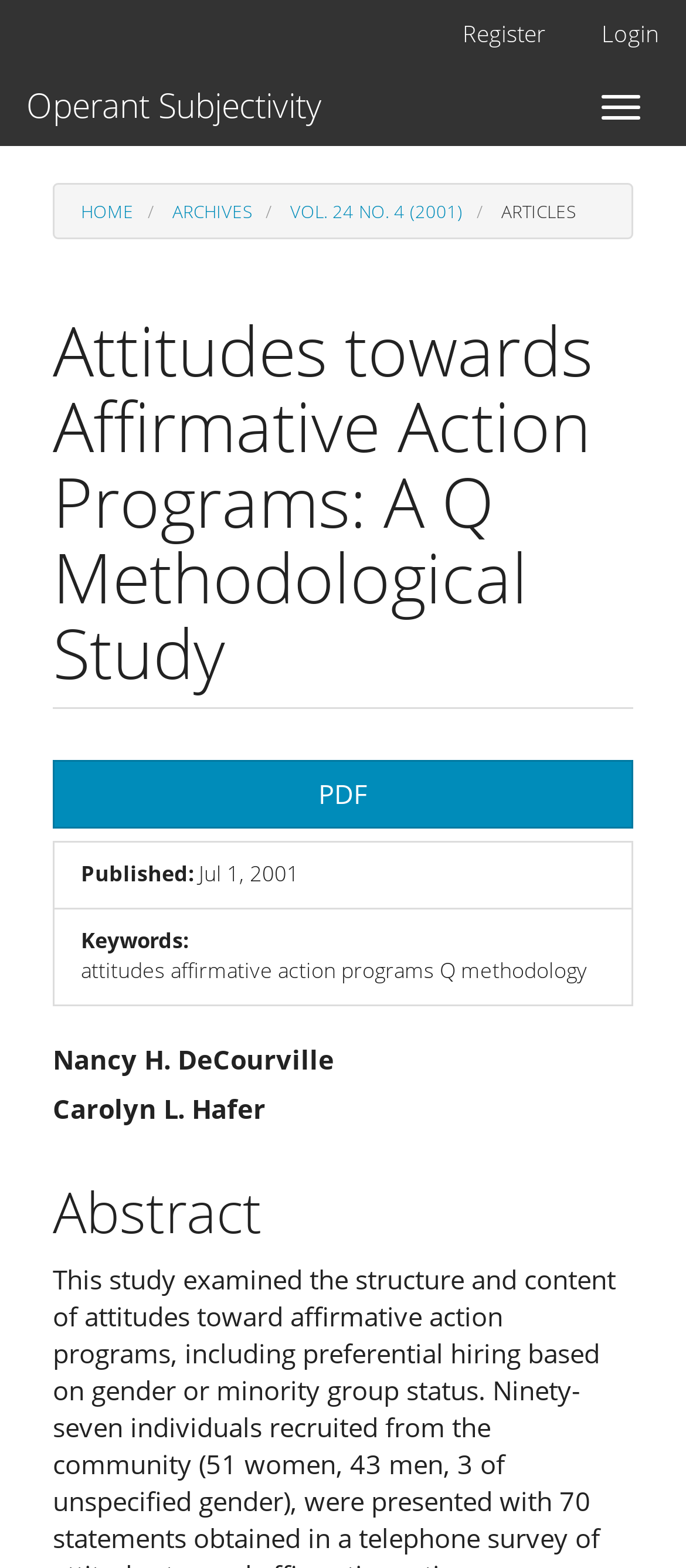Please identify the coordinates of the bounding box for the clickable region that will accomplish this instruction: "go to main content".

[0.1, 0.046, 0.238, 0.092]